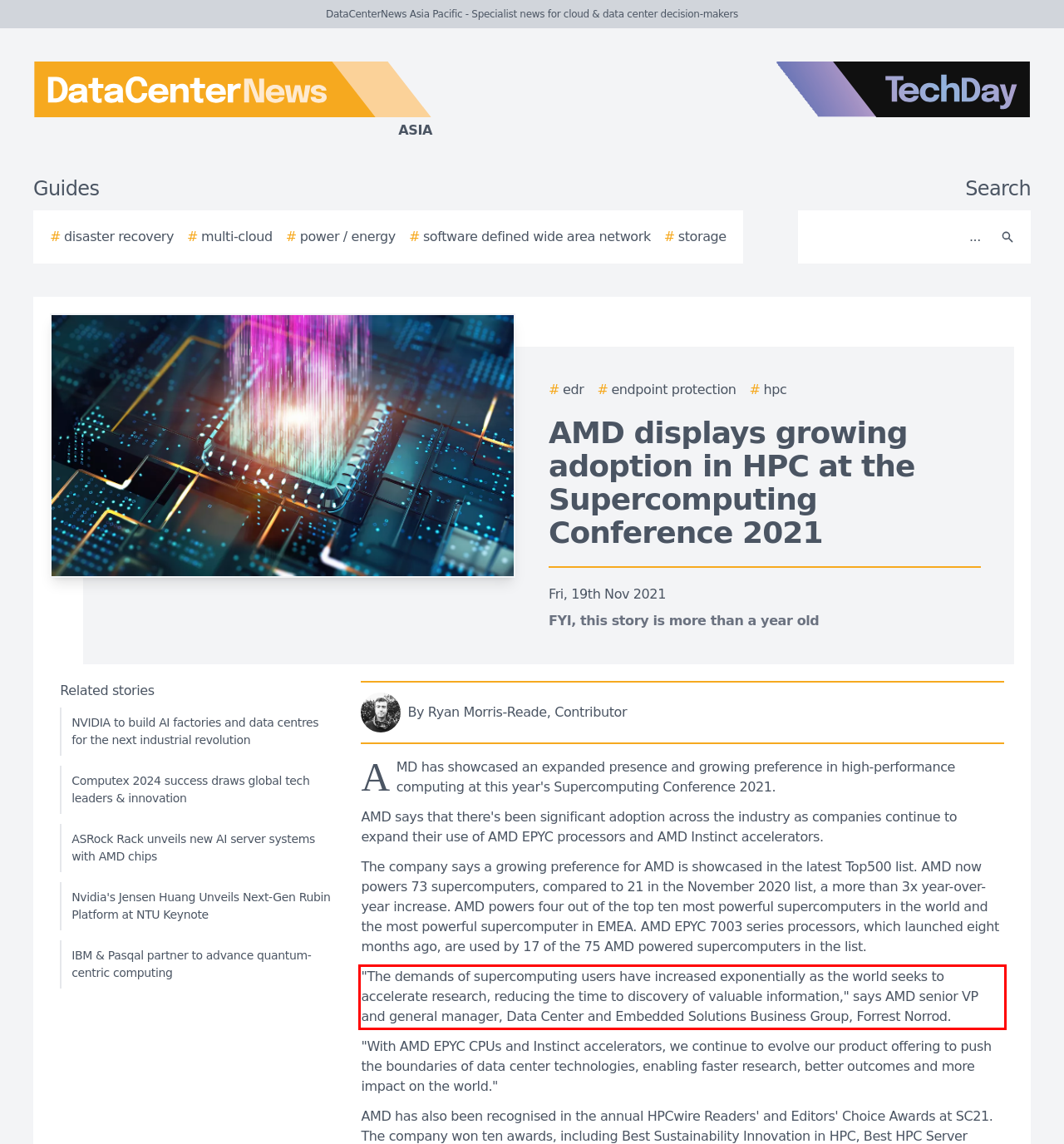Look at the webpage screenshot and recognize the text inside the red bounding box.

"The demands of supercomputing users have increased exponentially as the world seeks to accelerate research, reducing the time to discovery of valuable information," says AMD senior VP and general manager, Data Center and Embedded Solutions Business Group, Forrest Norrod.